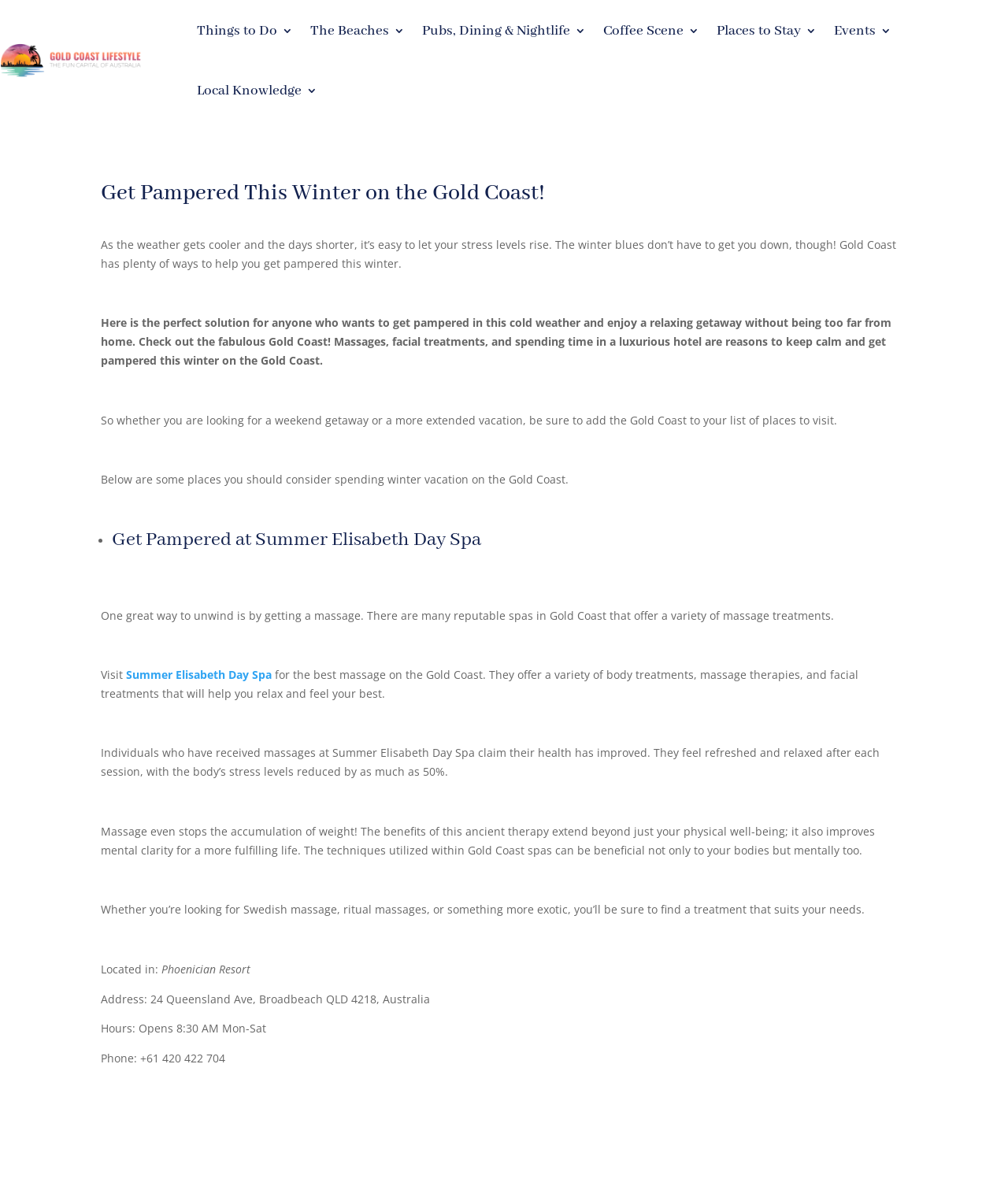Please study the image and answer the question comprehensively:
What is the benefit of getting a massage?

According to the webpage, getting a massage can reduce the body’s stress levels by as much as 50%, and it also improves mental clarity for a more fulfilling life, and the techniques utilized within Gold Coast spas can be beneficial not only to your bodies but mentally too.